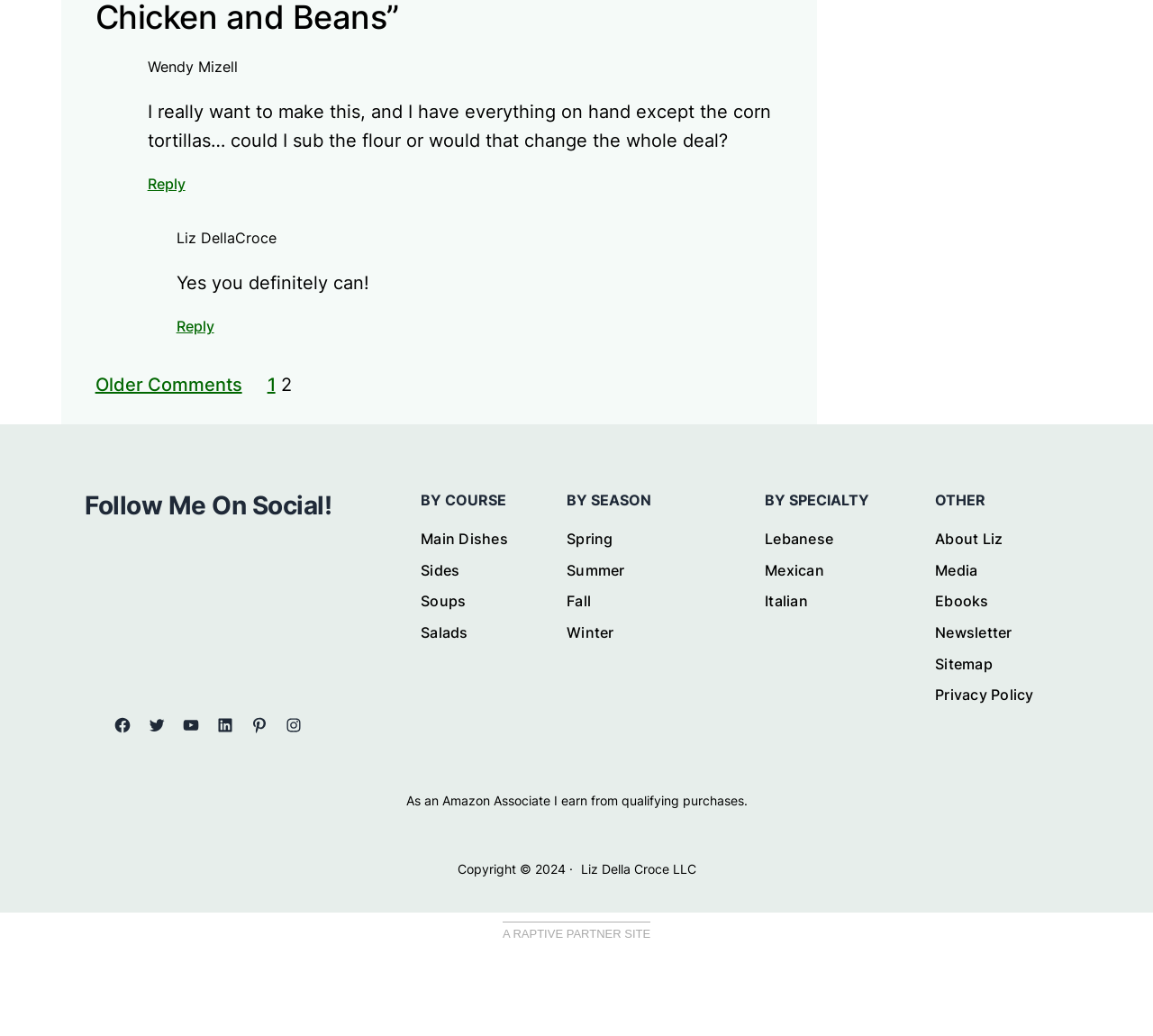Respond with a single word or phrase to the following question:
What is the name of the social media platform with the link at coordinates [0.247, 0.691, 0.263, 0.709]?

Instagram